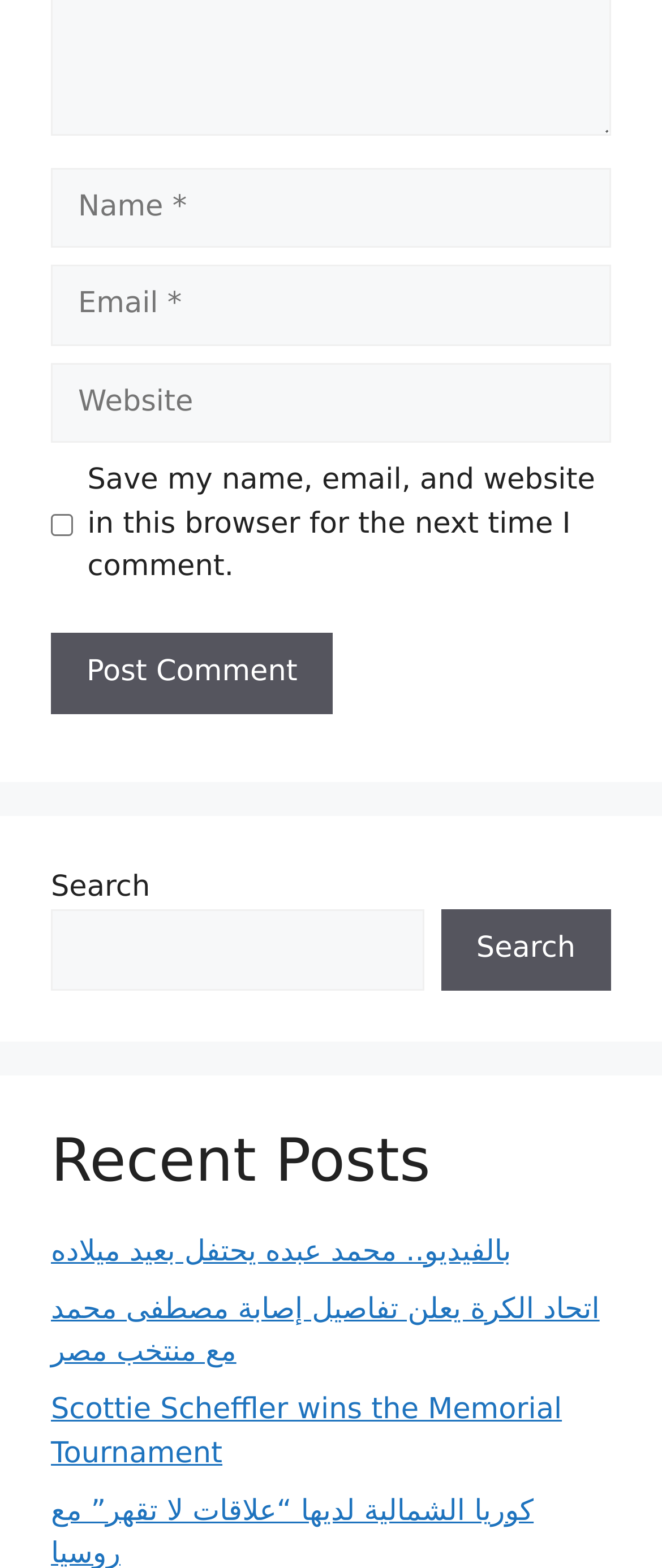Find the bounding box coordinates for the element that must be clicked to complete the instruction: "Post a comment". The coordinates should be four float numbers between 0 and 1, indicated as [left, top, right, bottom].

[0.077, 0.404, 0.503, 0.455]